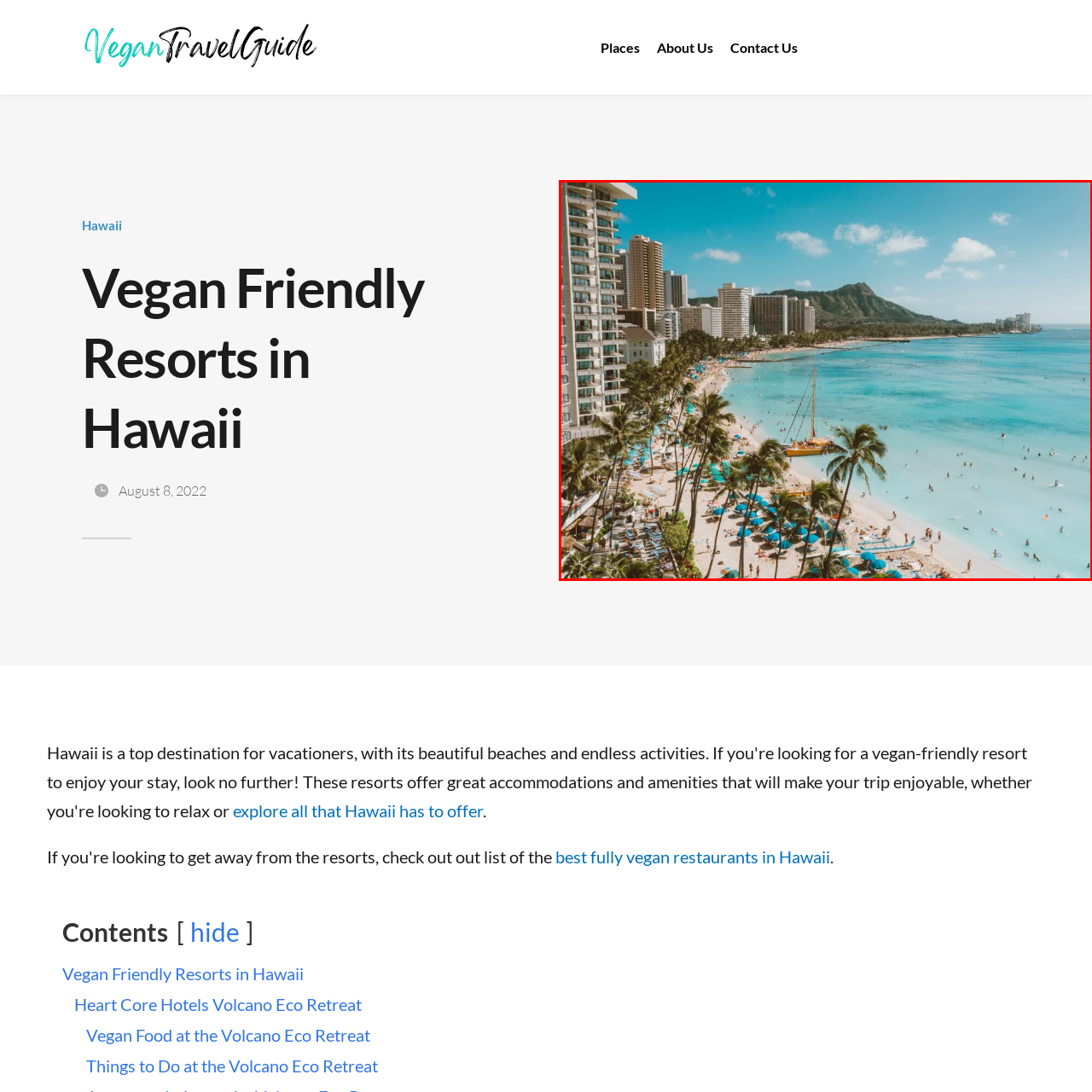What is the color of the sky in the image?
Focus on the visual details within the red bounding box and provide an in-depth answer based on your observations.

The caption describes the sky as 'brilliant blue', indicating that the sky is blue in color, with 'fluffy white clouds' scattered throughout.